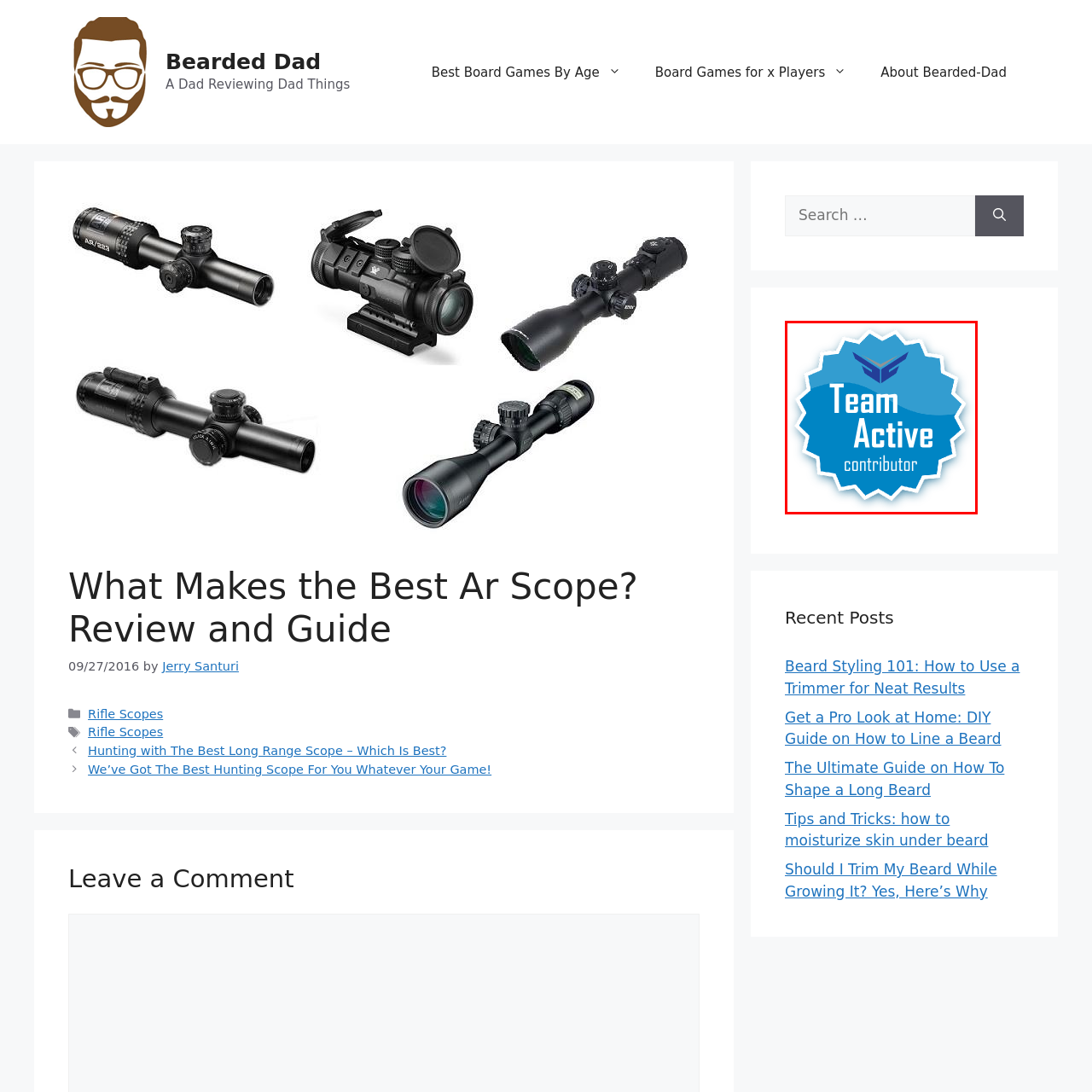What color is the text 'Team Active'?
Inspect the image area outlined by the red bounding box and deliver a detailed response to the question, based on the elements you observe.

The caption explicitly states that the text 'Team Active' is displayed in white, bold lettering at the center of the badge.